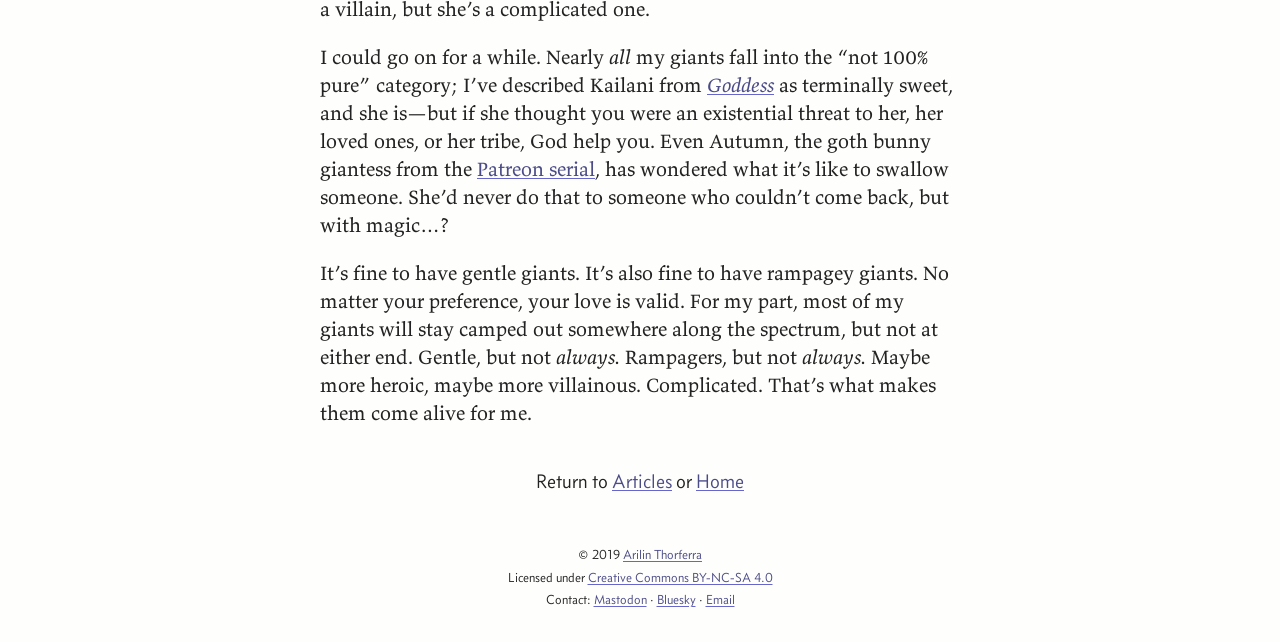How many links are there in the article?
Based on the image, give a concise answer in the form of a single word or short phrase.

3